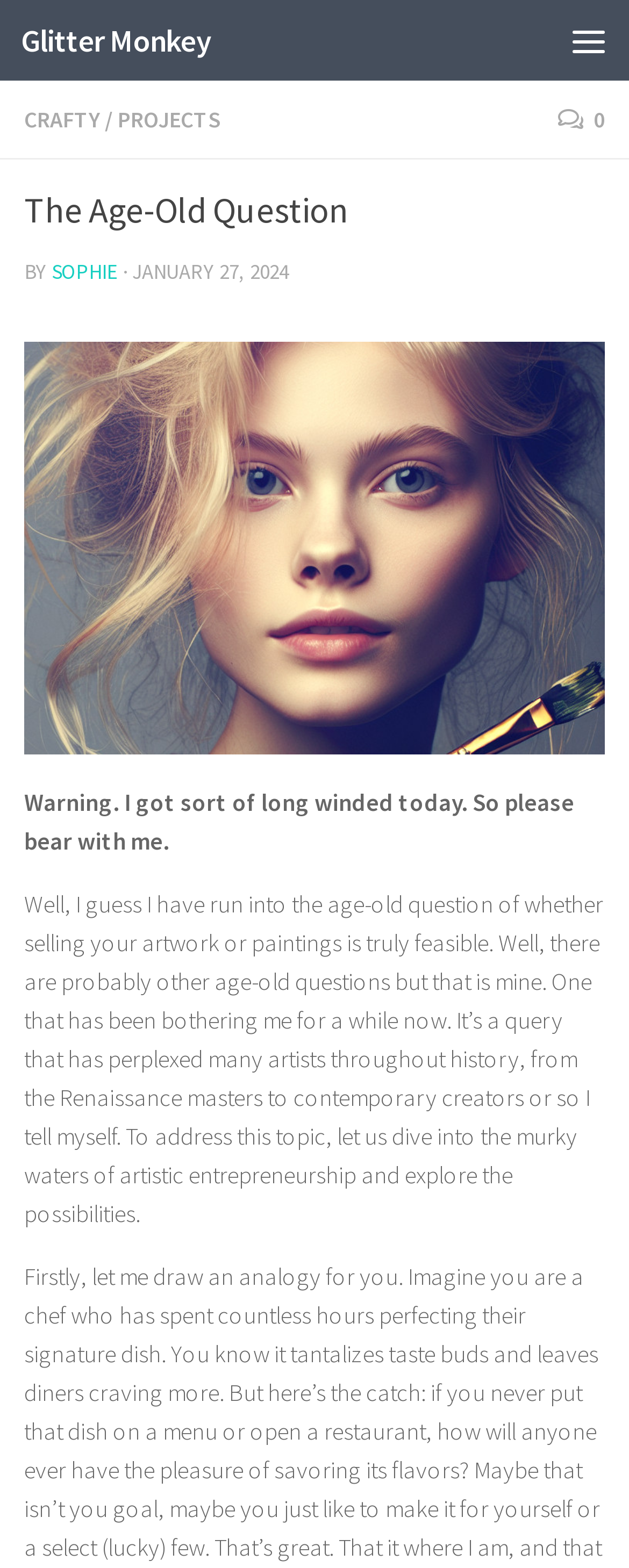Extract the main heading text from the webpage.

The Age-Old Question